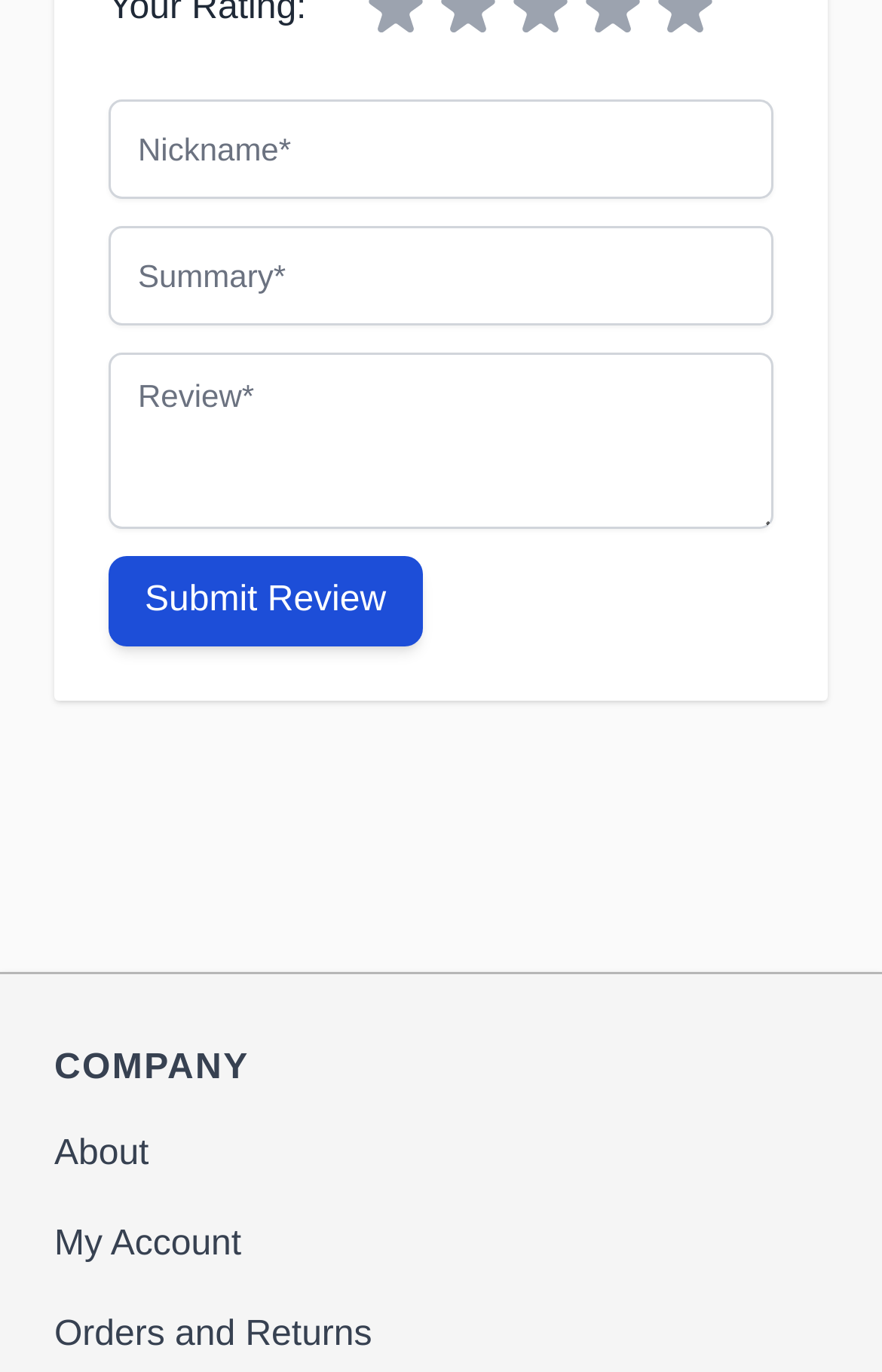From the element description User Information, predict the bounding box coordinates of the UI element. The coordinates must be specified in the format (top-left x, top-left y, bottom-right x, bottom-right y) and should be within the 0 to 1 range.

None